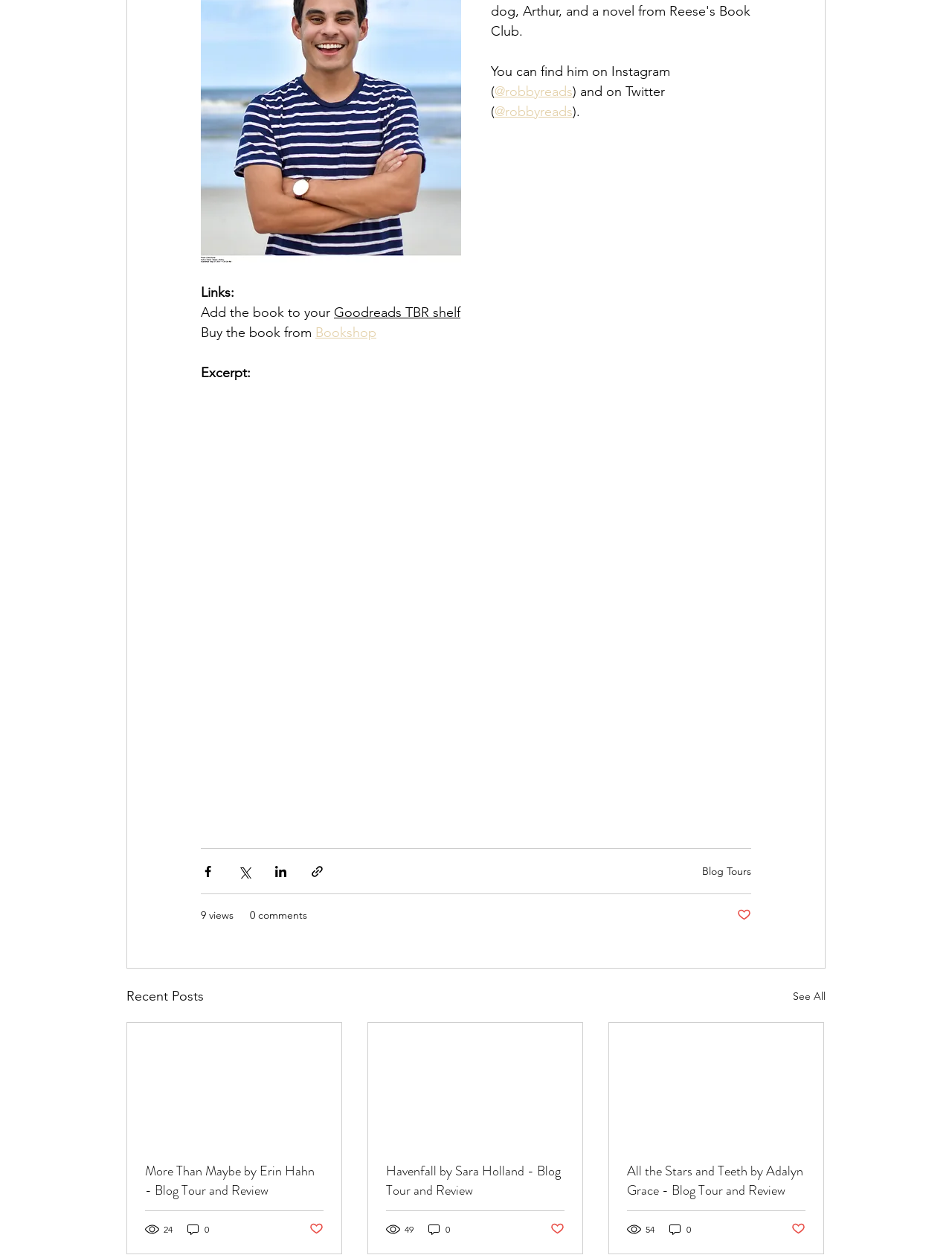Refer to the image and provide an in-depth answer to the question: 
What is the name of the book mentioned in the first blog post?

I found the link 'More Than Maybe by Erin Hahn - Blog Tour and Review' on the webpage, which mentions the name of the book as More Than Maybe.